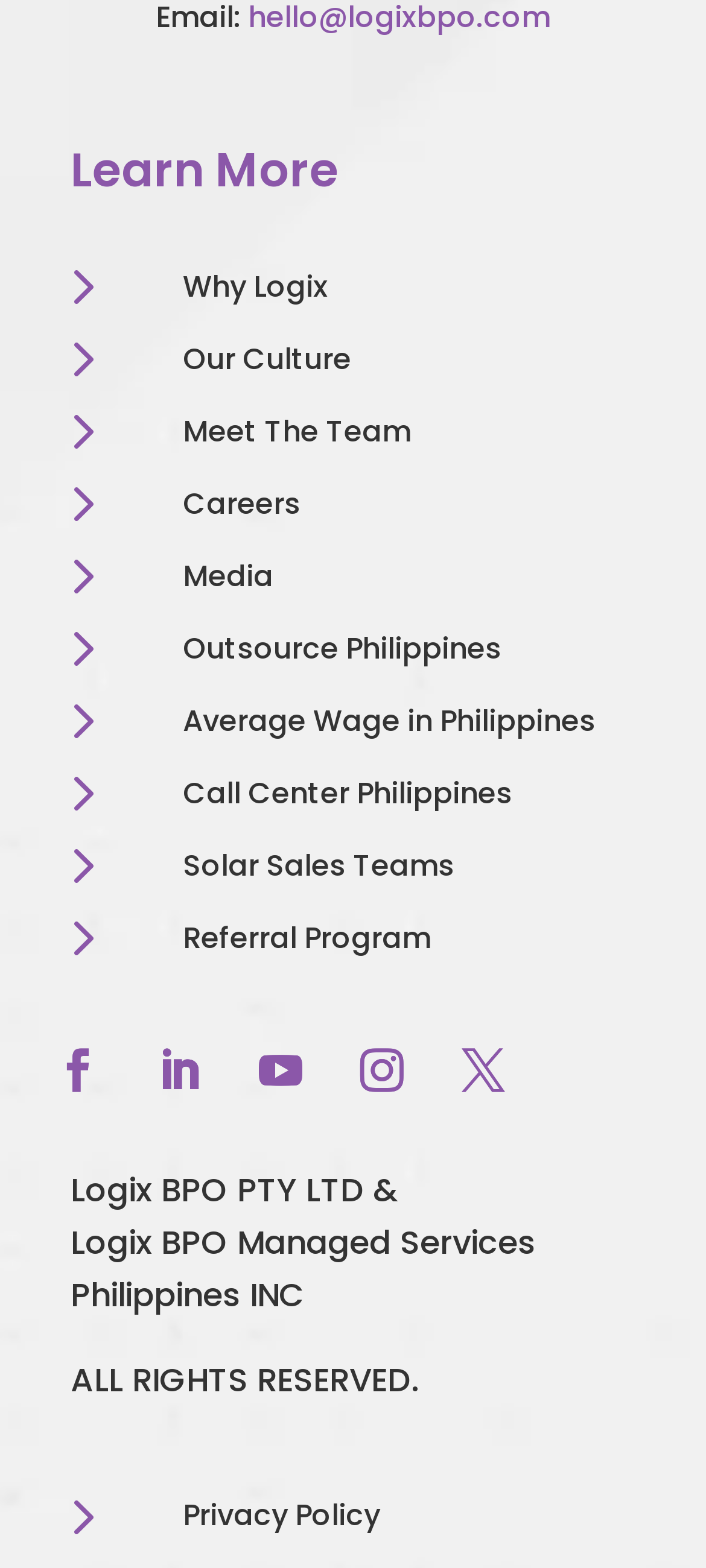Examine the image carefully and respond to the question with a detailed answer: 
What is the last link in the top section?

I looked at the top section of the webpage and found the last link to be '5 Outsource Philippines'.